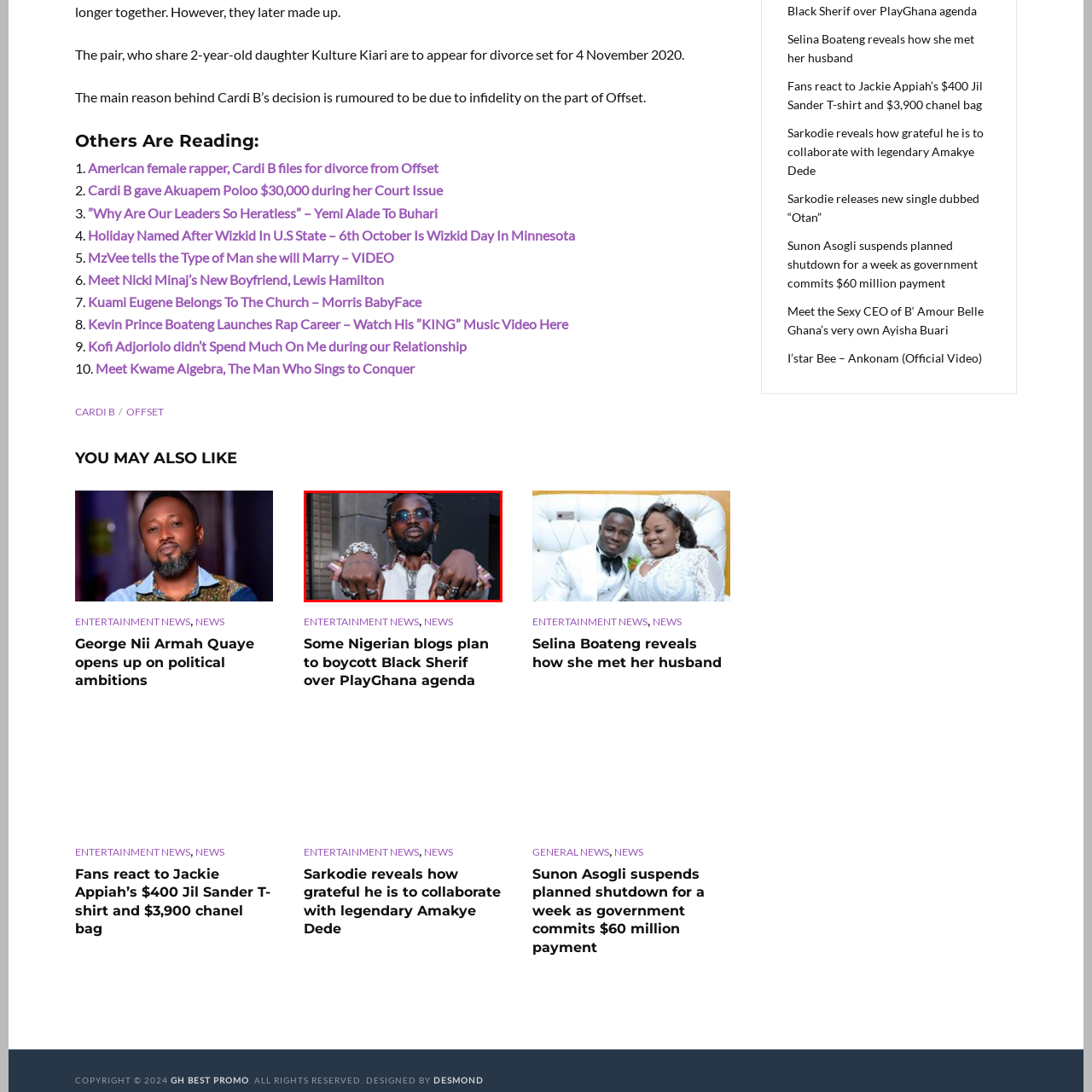Write a detailed description of the image enclosed in the red-bordered box.

The image features a man confidently displaying his fashion sense while posing outdoors. He is adorned with multiple pieces of striking jewelry, including chains and rings, which highlight his unique and bold personal style. His hair is styled in small twists, and he wears stylish sunglasses that add to his contemporary look. The backdrop suggests an urban setting, further emphasizing his fashionable demeanor. This visual moment captures a sense of individuality and self-expression, making it resonate with trends in music and popular culture. This image is associated with the article titled "Some Nigerian blogs plan to boycott Black Sherif over PlayGhana agenda," indicating his relevance in current social discussions.